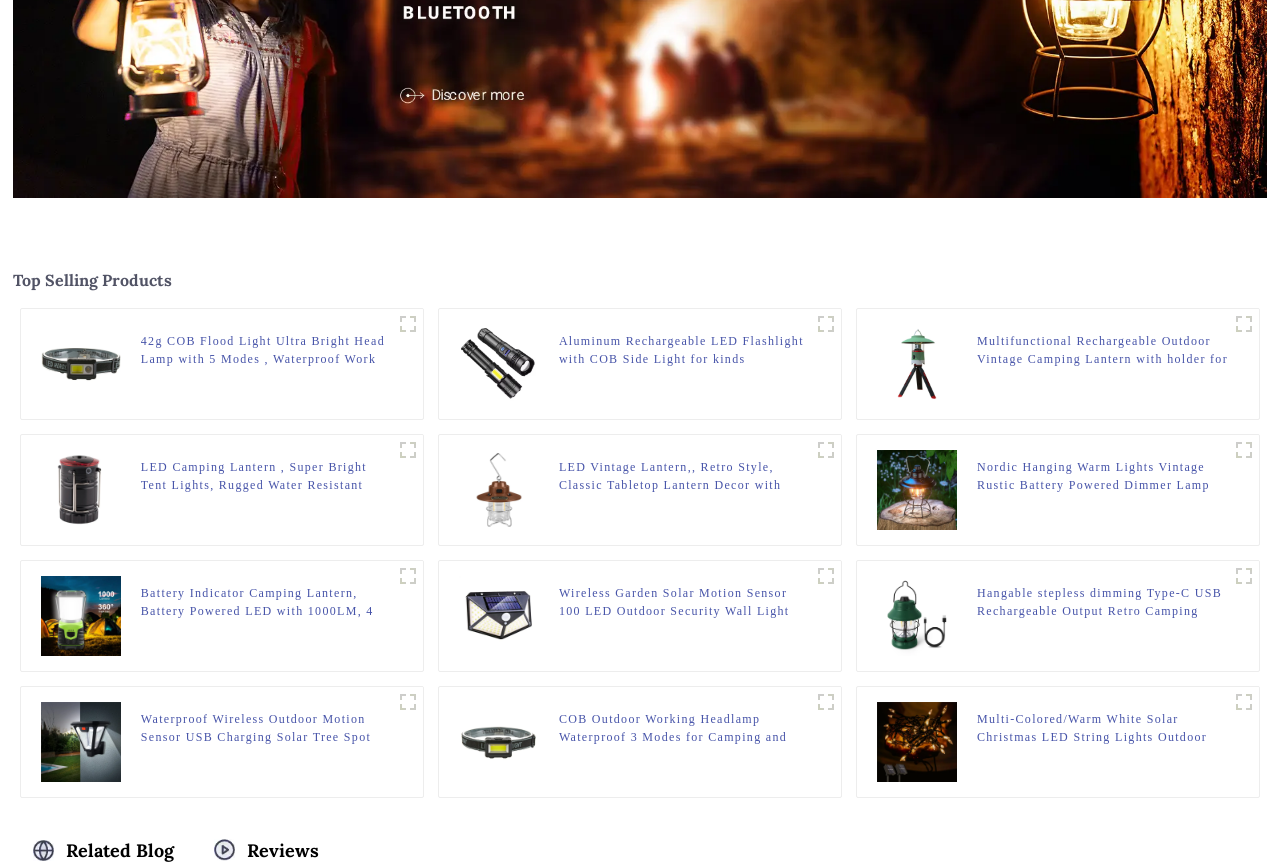Please find the bounding box coordinates of the element that you should click to achieve the following instruction: "Click the 'START FREE TRIAL' link". The coordinates should be presented as four float numbers between 0 and 1: [left, top, right, bottom].

None